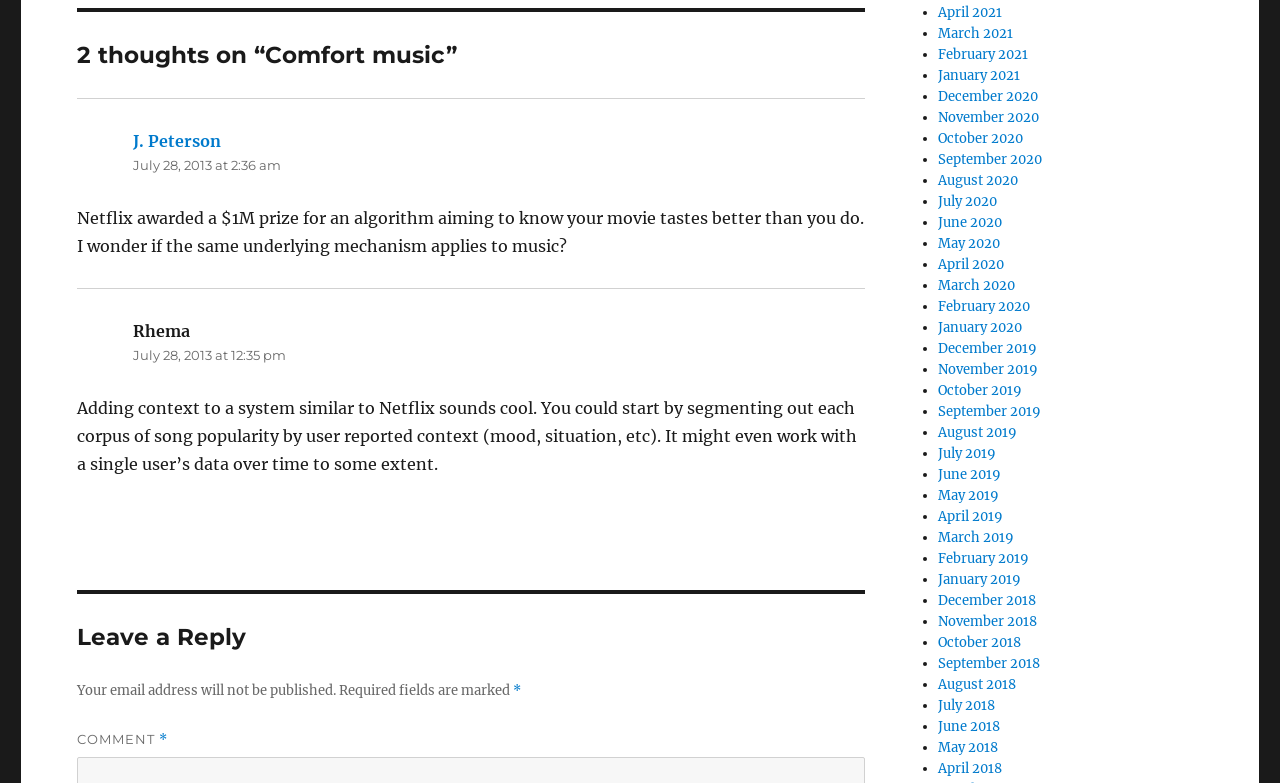Using the elements shown in the image, answer the question comprehensively: What is the format of the timestamps in the comments section?

The format of the timestamps in the comments section can be determined by looking at the timestamps provided, such as 'July 28, 2013 at 2:36 am', which suggests that the format is 'Month Day, Year at Time'.